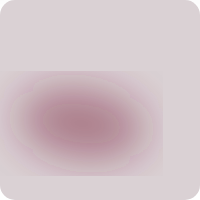With reference to the screenshot, provide a detailed response to the question below:
How much RAM does the HP Pavilion x360 have?

According to the caption, the HP Pavilion x360 is equipped with 16GB of high-speed RAM, which enables smooth operation and multitasking capabilities.